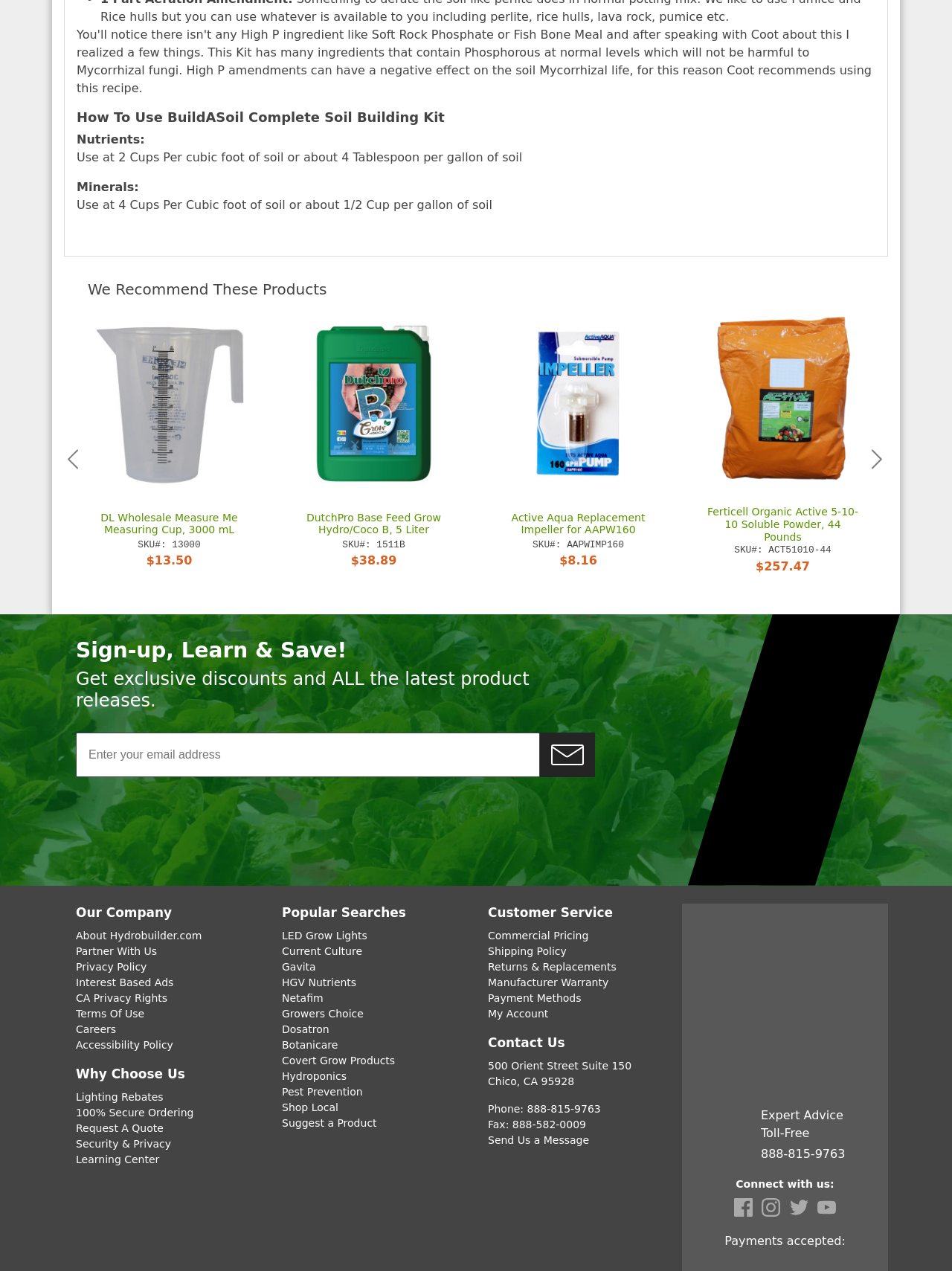Please examine the image and answer the question with a detailed explanation:
What is the company name?

The company name is mentioned in the link 'About Hydrobuilder.com' at the bottom of the webpage, indicating that Hydrobuilder.com is the company behind the website.